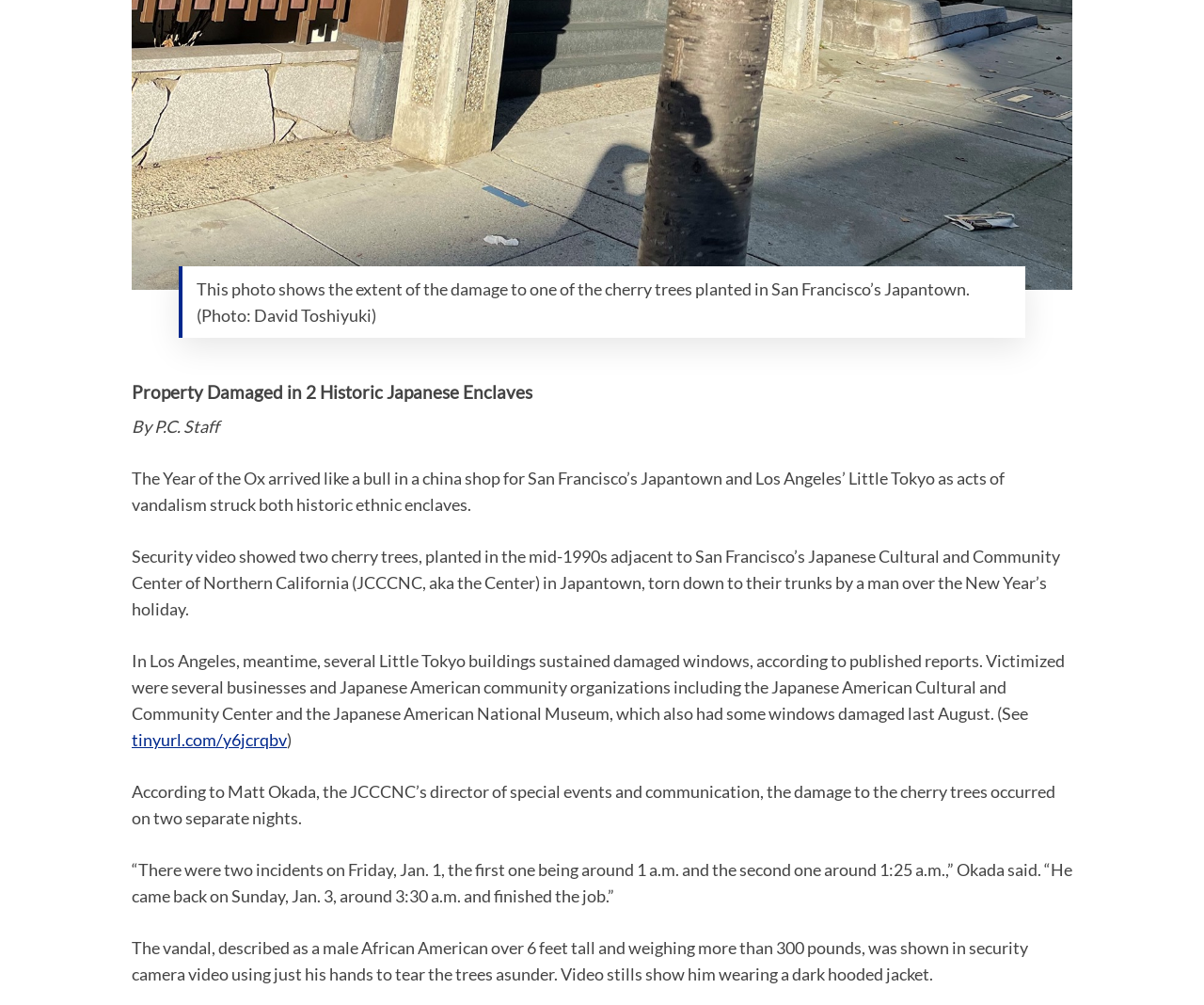What is the name of the center where the cherry trees were planted?
Answer the question with detailed information derived from the image.

The name of the center can be found in the text 'Security video showed two cherry trees, planted in the mid-1990s adjacent to San Francisco’s Japanese Cultural and Community Center of Northern California (JCCCNC, aka the Center) in Japantown, torn down to their trunks by a man over the New Year’s holiday.' which mentions the Japanese Cultural and Community Center of Northern California as the location where the cherry trees were planted.